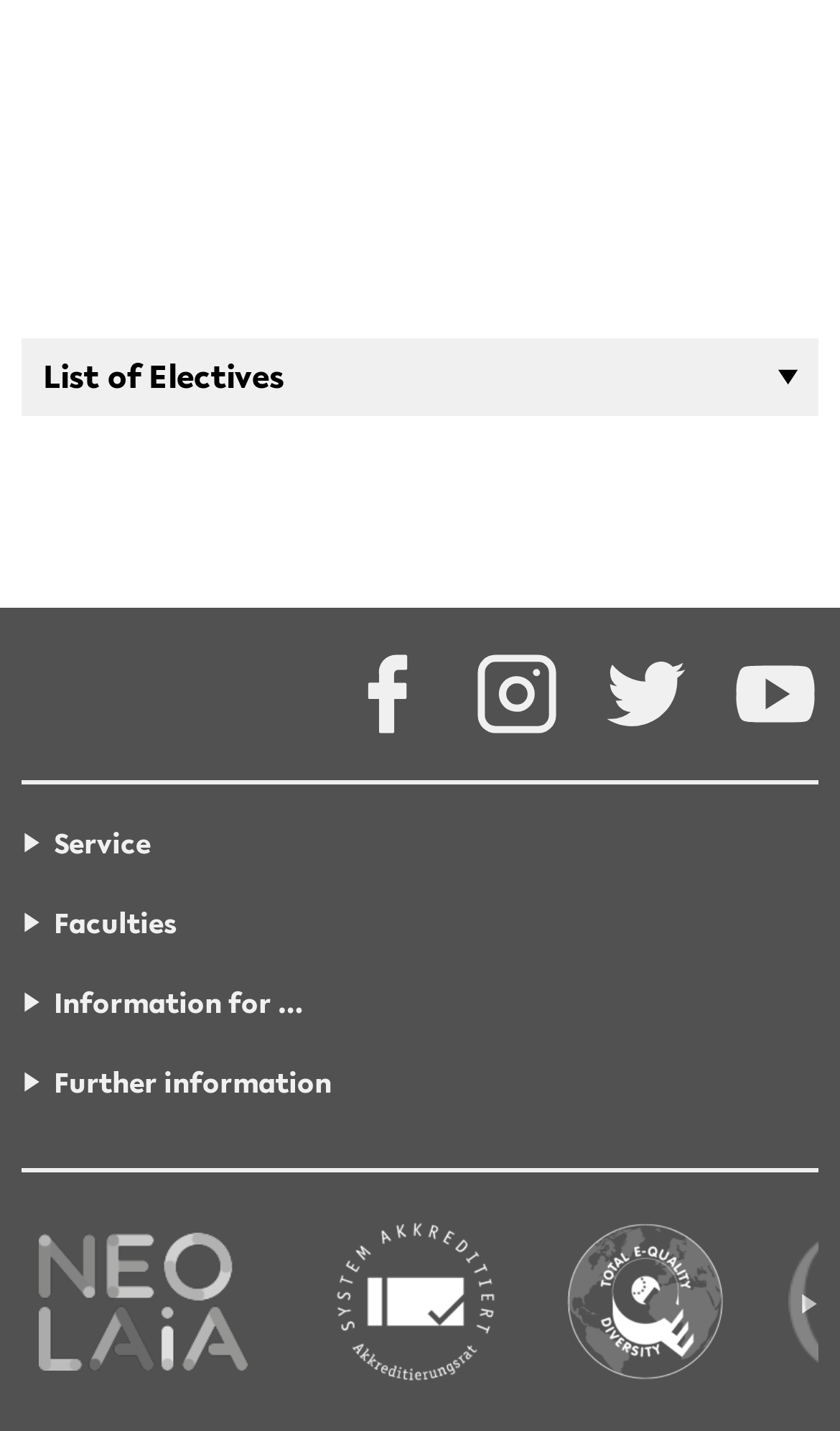Locate the bounding box of the user interface element based on this description: "title="Logo Neolaia Campus"".

[0.046, 0.861, 0.296, 0.957]